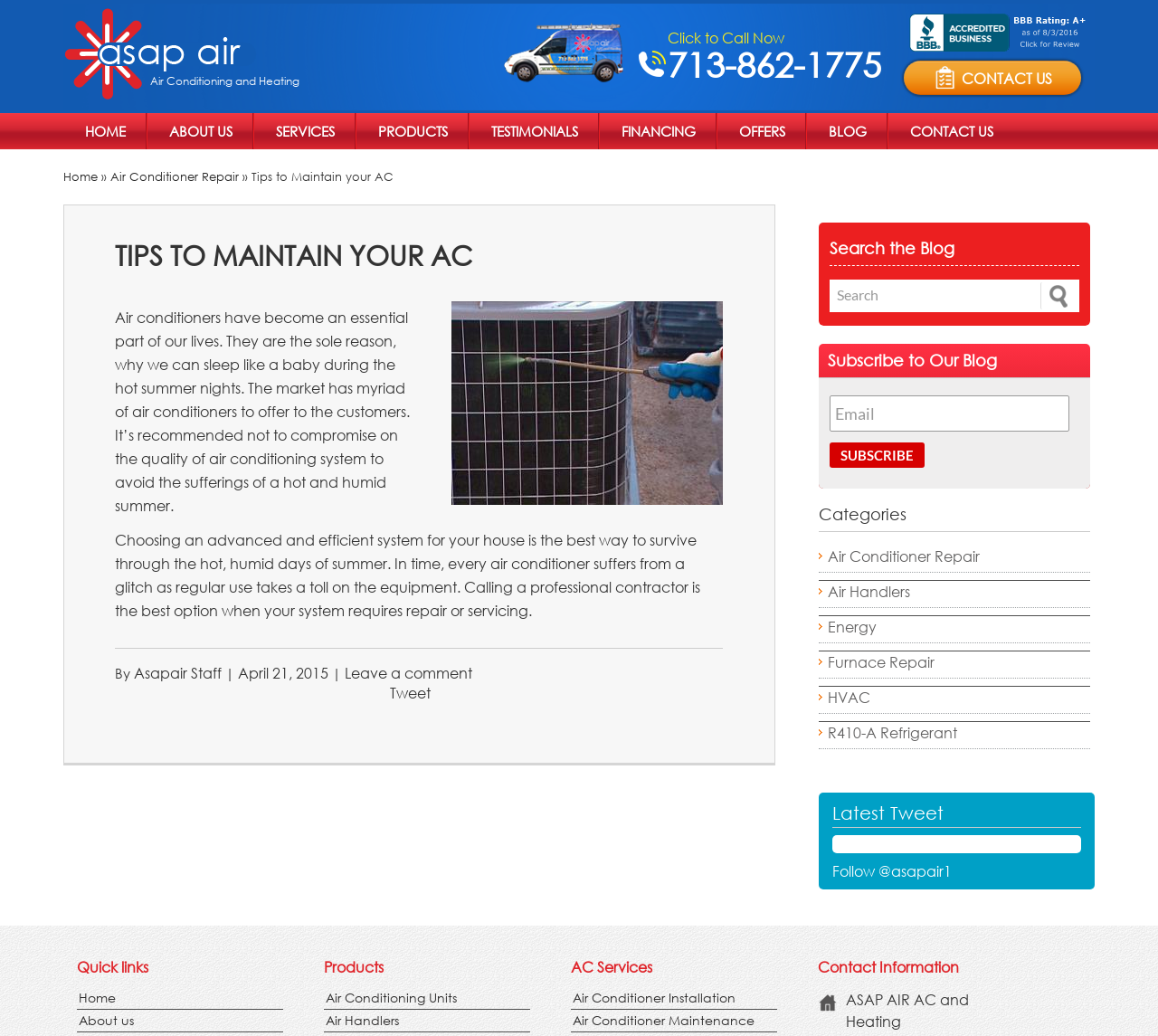Please locate the bounding box coordinates of the element's region that needs to be clicked to follow the instruction: "View shopping cart". The bounding box coordinates should be provided as four float numbers between 0 and 1, i.e., [left, top, right, bottom].

None